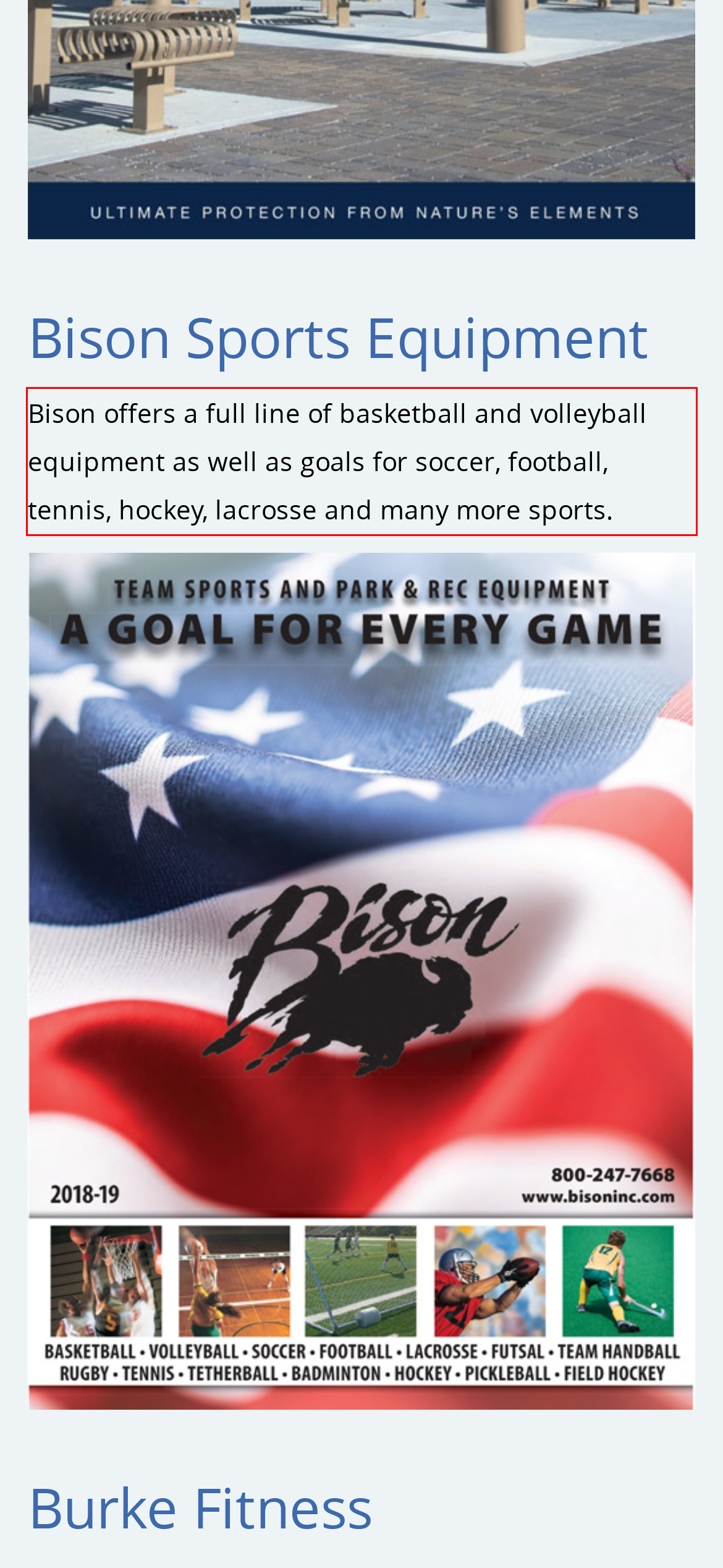Identify the text inside the red bounding box in the provided webpage screenshot and transcribe it.

Bison offers a full line of basketball and volleyball equipment as well as goals for soccer, football, tennis, hockey, lacrosse and many more sports.